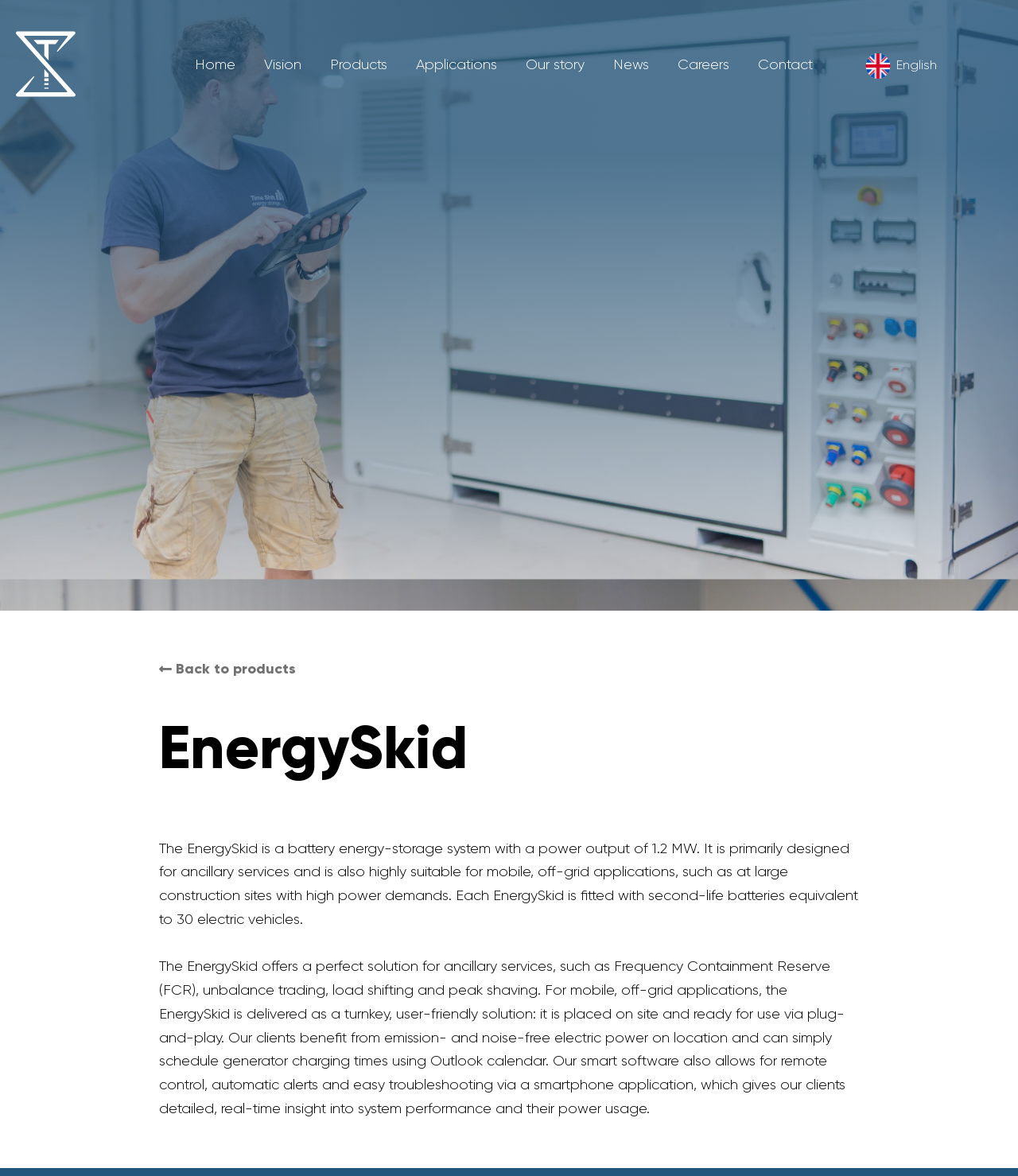Please reply to the following question with a single word or a short phrase:
What is the benefit of using the EnergySkid for mobile, off-grid applications?

emission- and noise-free electric power